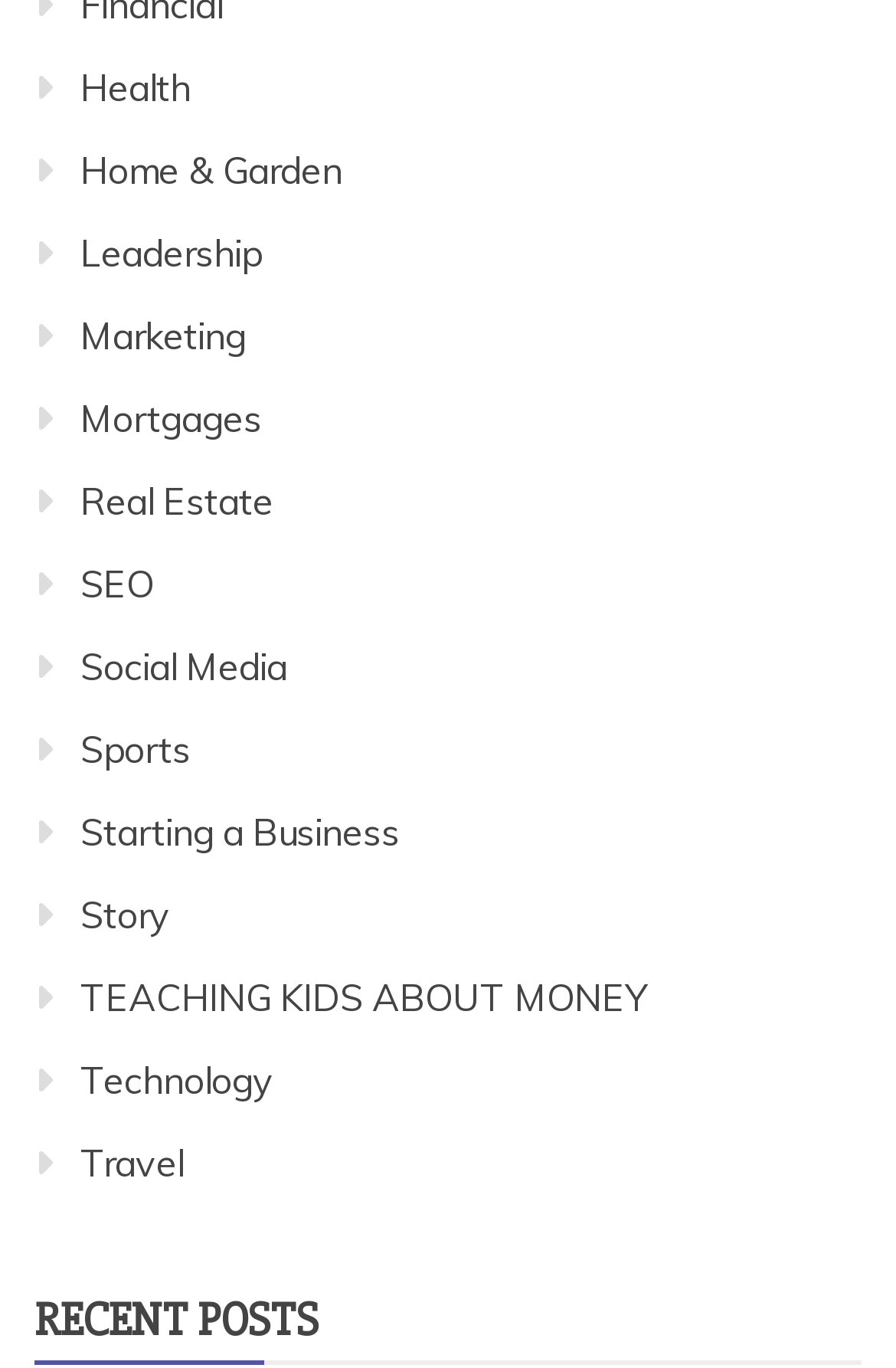Could you specify the bounding box coordinates for the clickable section to complete the following instruction: "Learn about Teaching Kids About Money"?

[0.09, 0.712, 0.721, 0.745]